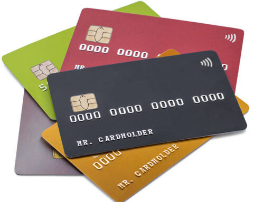Provide a thorough and detailed response to the question by examining the image: 
What is the color of one of the credit cards?

Each card showcases a unique color and design, including green, which is one of the colors mentioned in the caption.